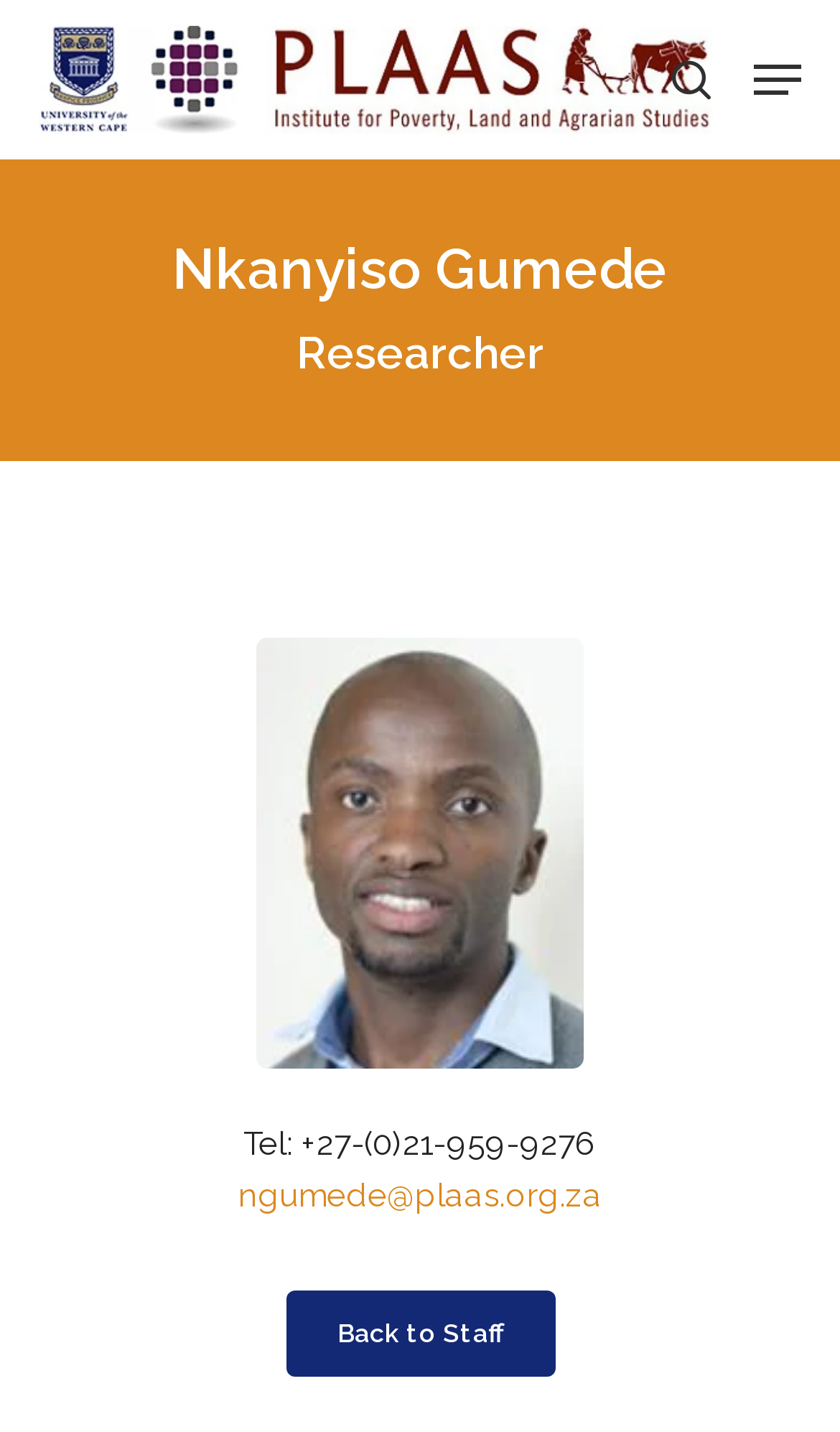Respond to the question below with a concise word or phrase:
What is the email address of Nkanyiso Gumede?

ngumede@plaas.org.za